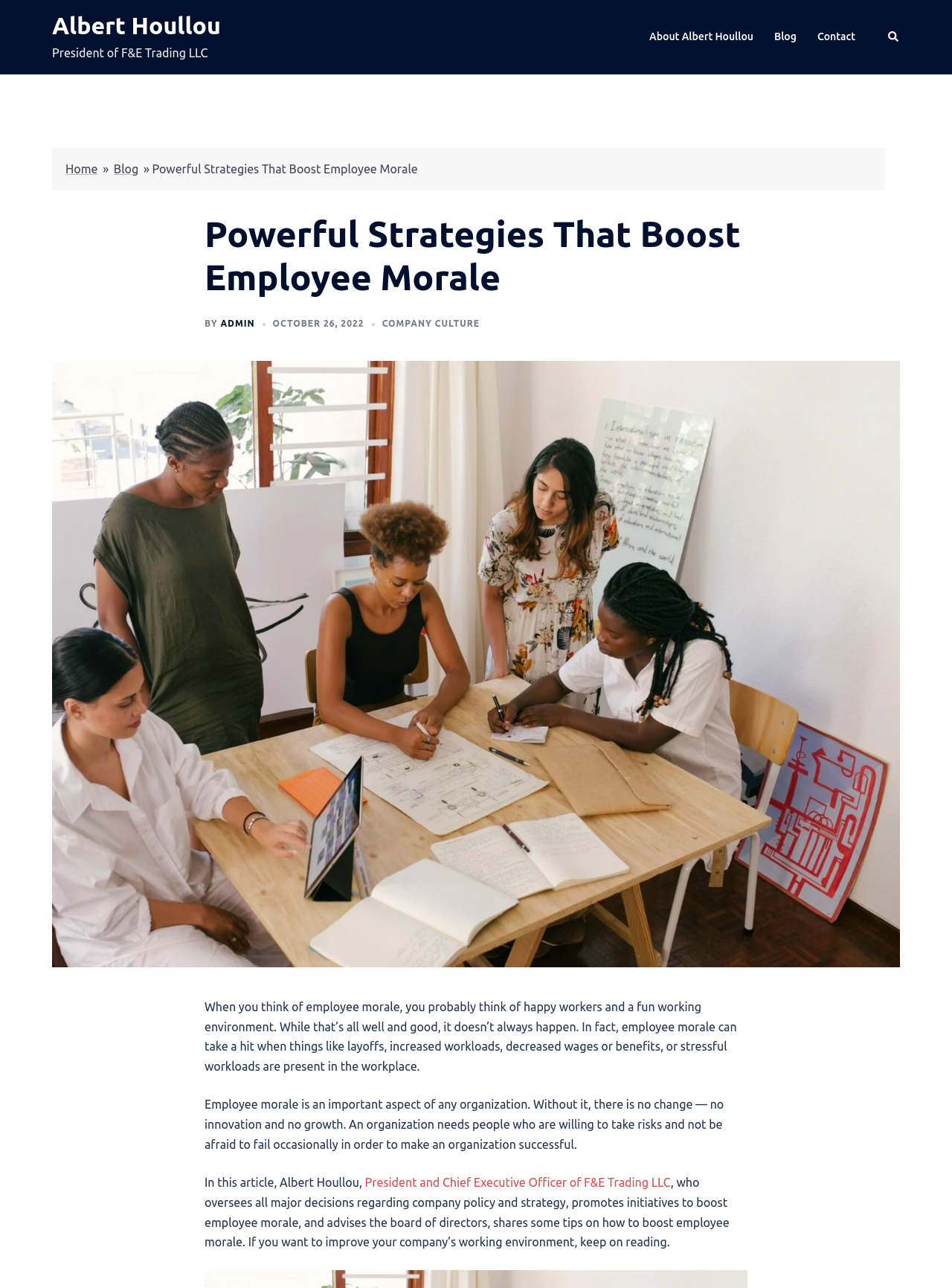What is the date of the article?
Carefully examine the image and provide a detailed answer to the question.

I found the date by looking at the text 'OCTOBER 26, 2022' which is accompanied by a time element, indicating that it is the date of the article.